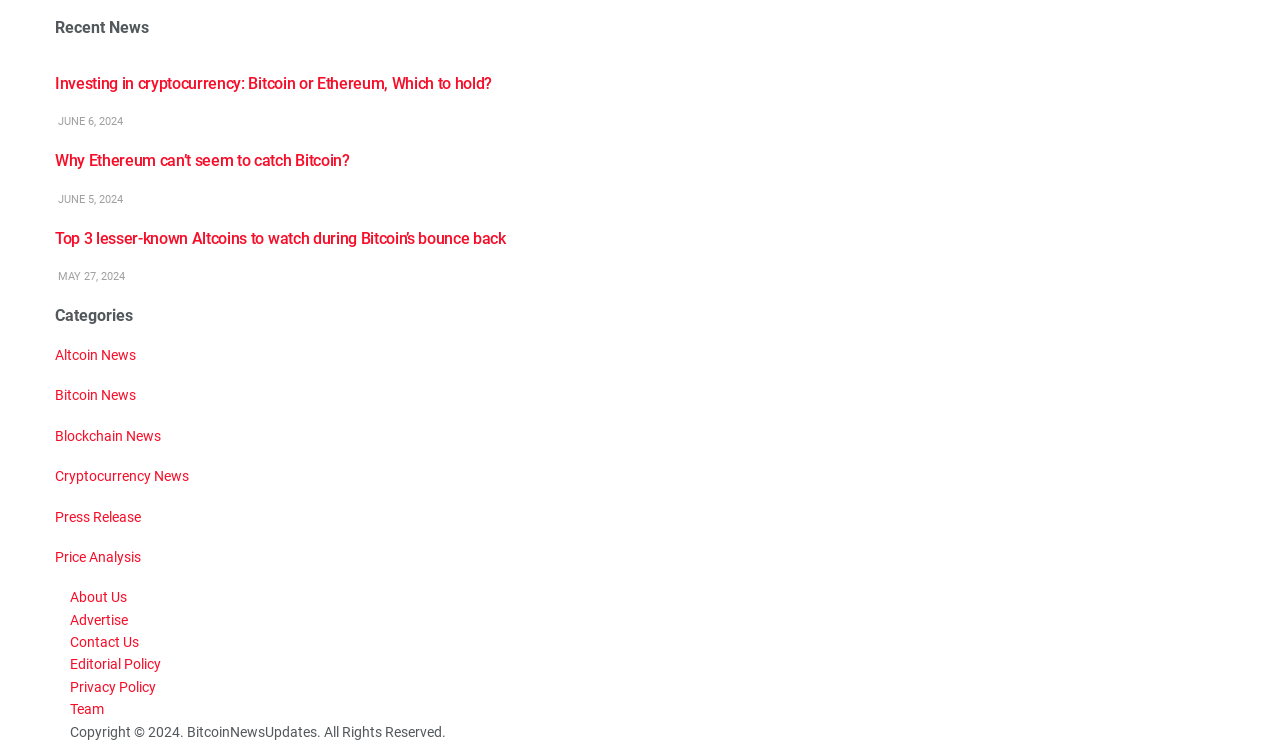Based on the description "Team", find the bounding box of the specified UI element.

[0.055, 0.931, 0.081, 0.953]